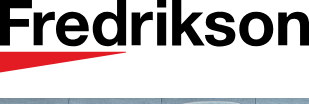Offer a detailed explanation of what is depicted in the image.

The image features the logo of Fredrikson & Byron P.A., a prominent law firm. The design prominently displays the name "Fredrikson" in bold, striking black letters, accompanied by a distinctive red triangular graphic that adds a dynamic element to the branding. The logo is set against a clean, minimalistic background, contributing to its professional appearance. This branding effectively reflects the firm's commitment to professionalism and expertise in legal services, making it easily recognizable in various contexts related to law and advocacy.